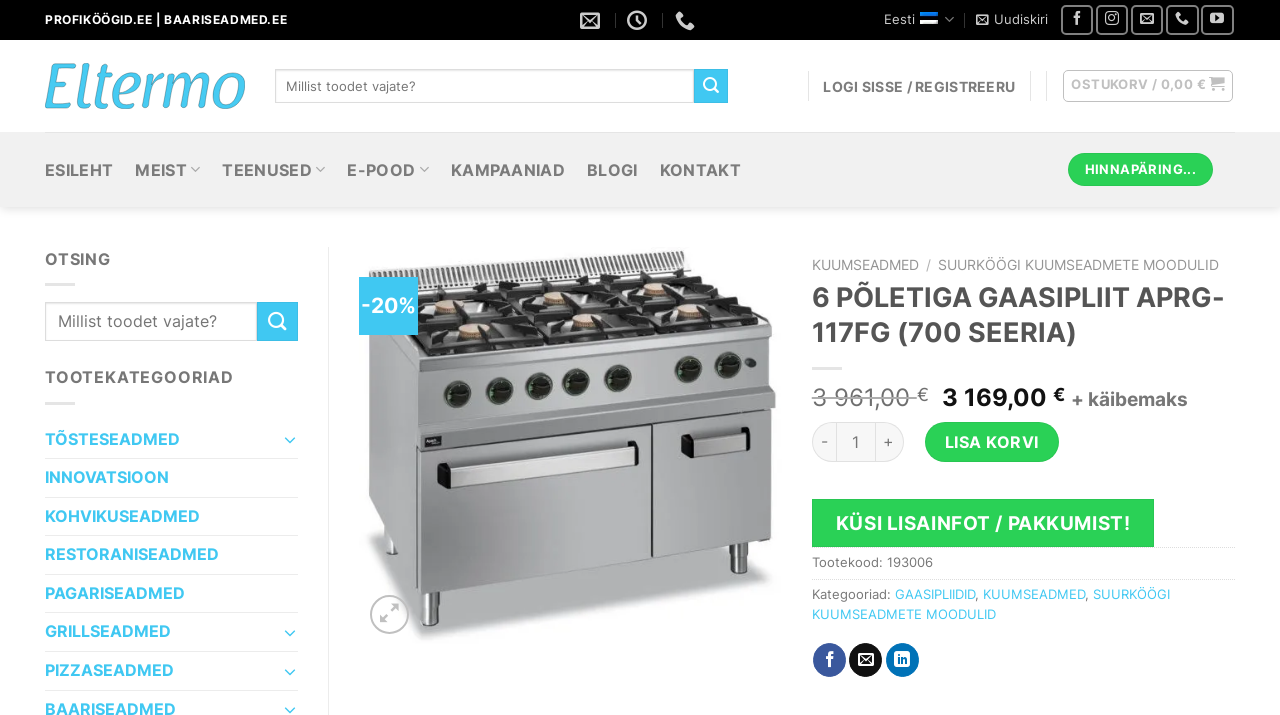What is the current price of the product?
Answer with a single word or phrase by referring to the visual content.

3 169,00 €